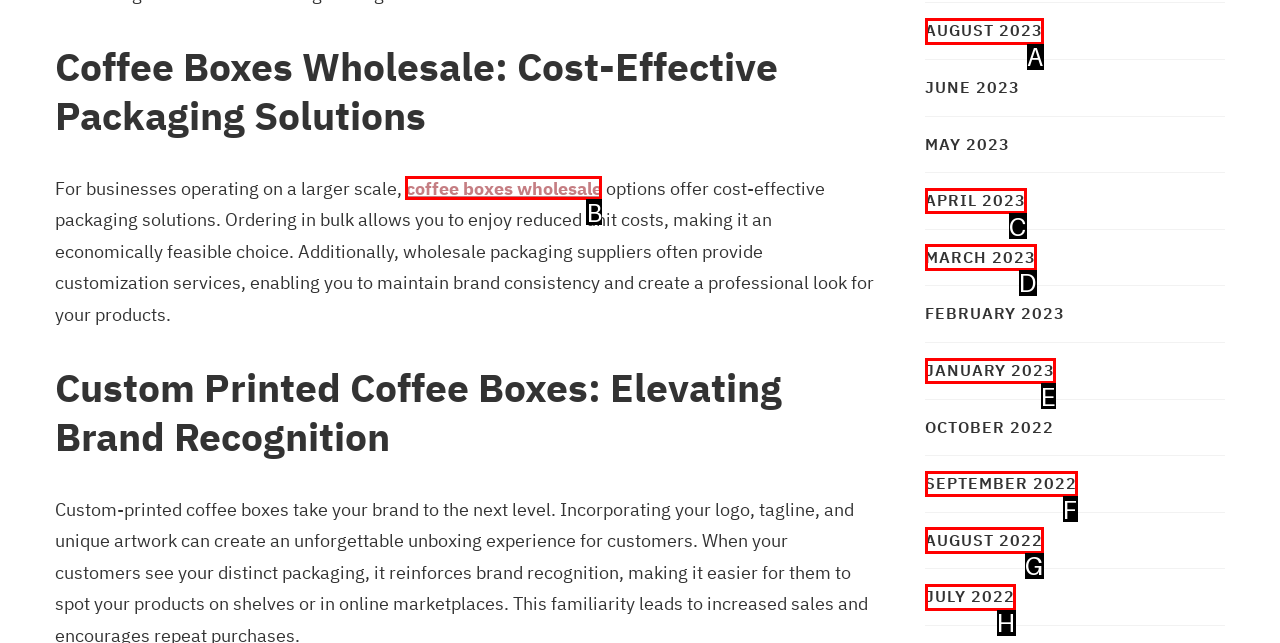Identify the correct UI element to click on to achieve the following task: click on the link to learn about coffee boxes wholesale Respond with the corresponding letter from the given choices.

B